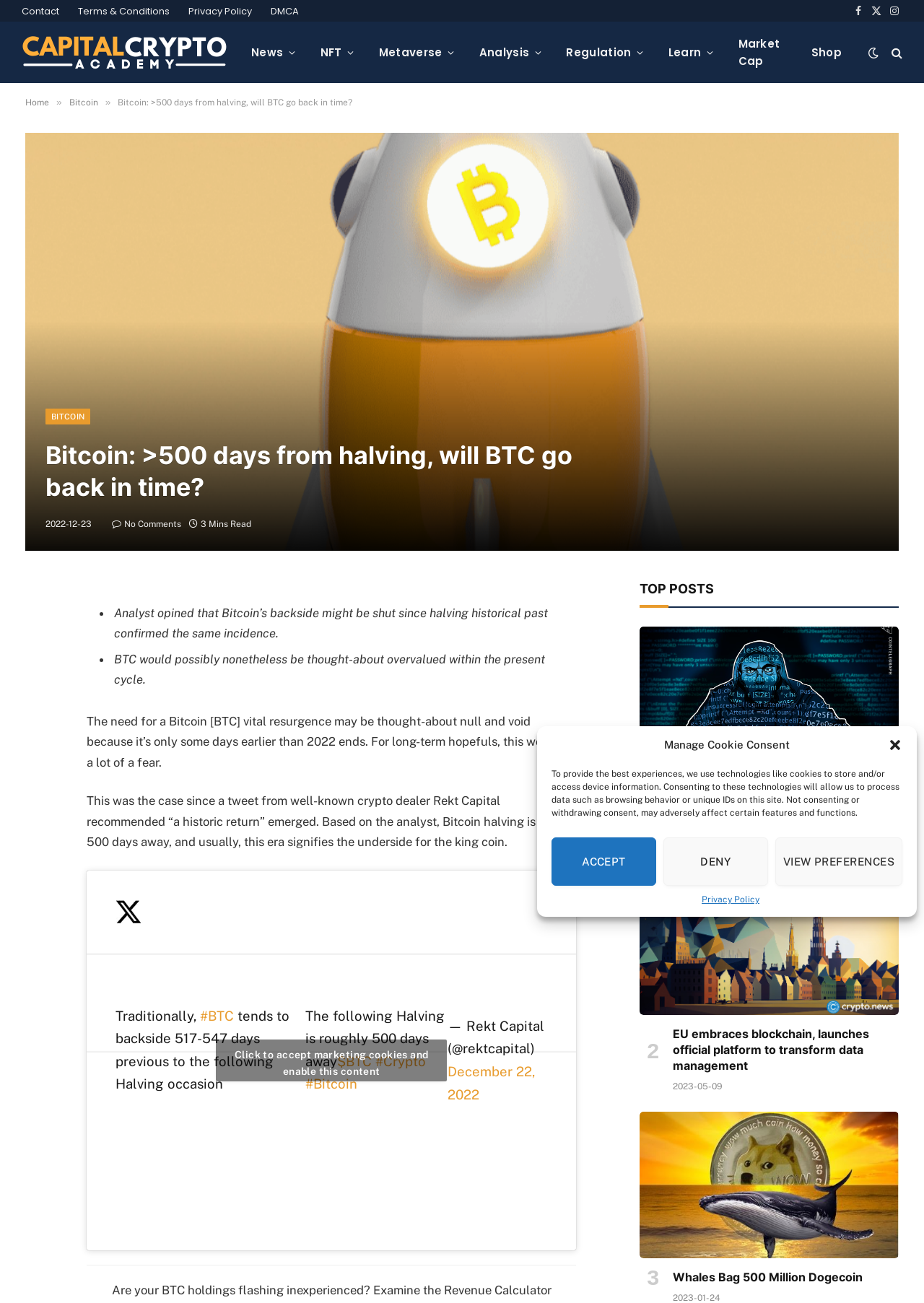Respond to the question below with a single word or phrase:
What is the date of the article about EU embracing blockchain?

2022-12-26